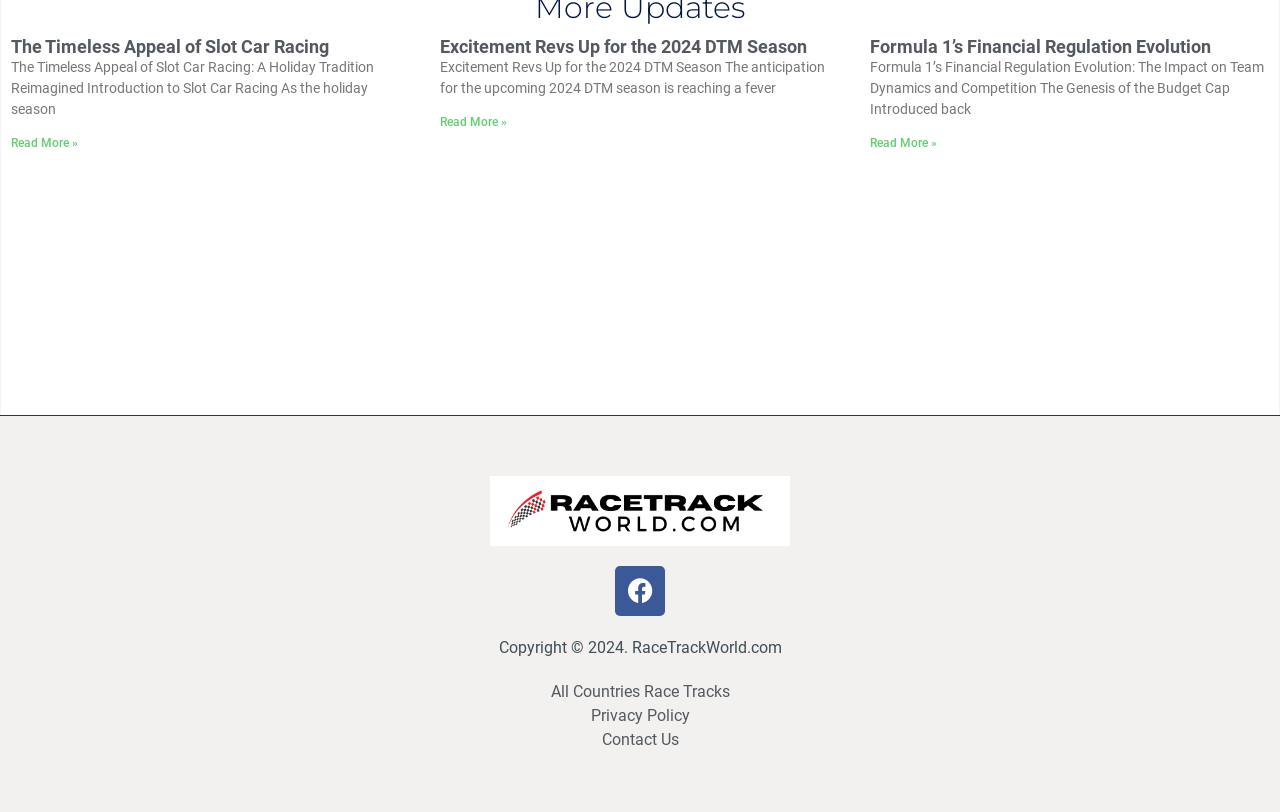Use a single word or phrase to respond to the question:
How many articles are on the webpage?

3